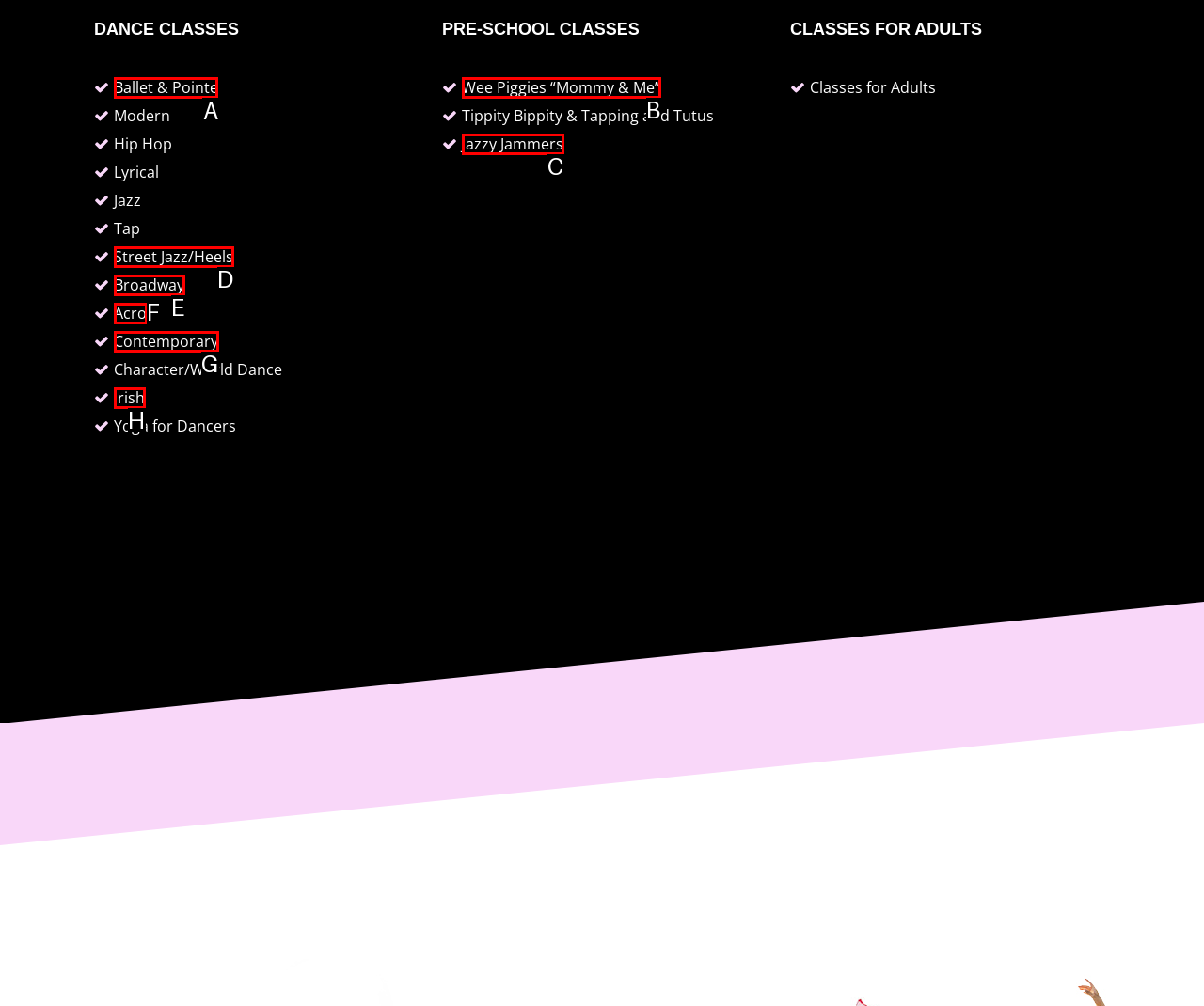To achieve the task: Click on Ballet & Pointe, which HTML element do you need to click?
Respond with the letter of the correct option from the given choices.

A